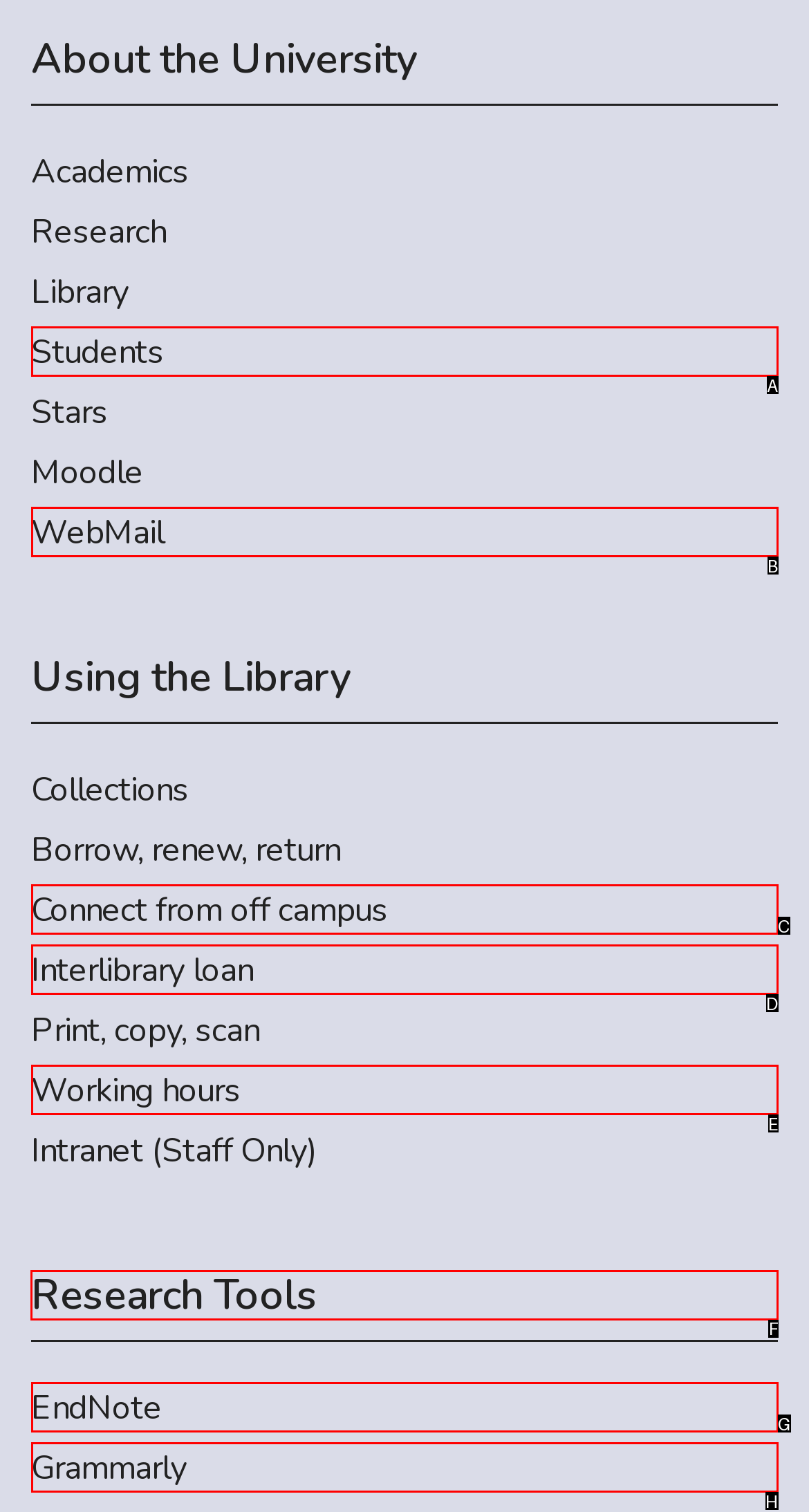Indicate which lettered UI element to click to fulfill the following task: View Research Tools
Provide the letter of the correct option.

F